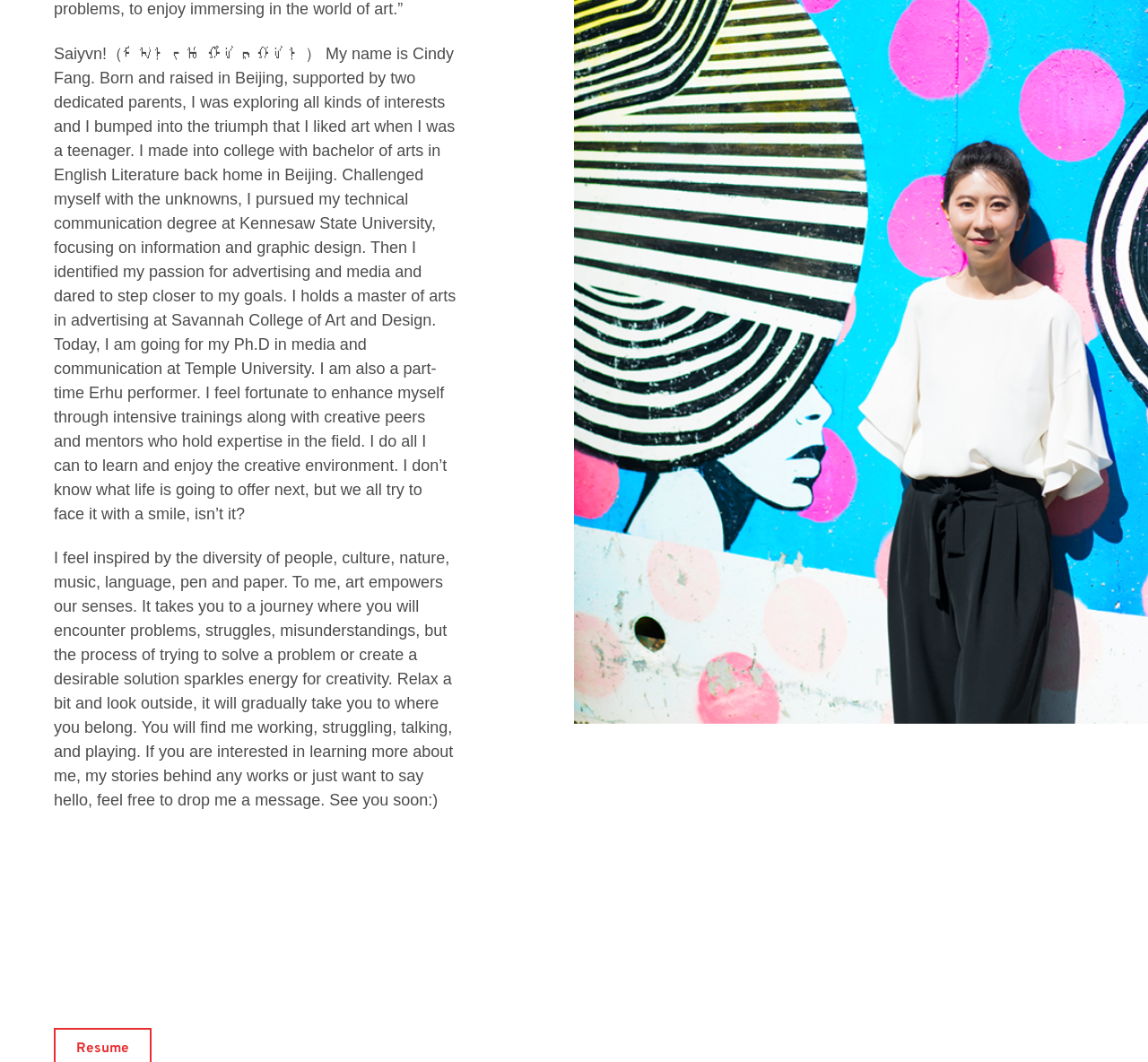Given the element description: "Journal", predict the bounding box coordinates of the UI element it refers to, using four float numbers between 0 and 1, i.e., [left, top, right, bottom].

[0.285, 0.443, 0.324, 0.459]